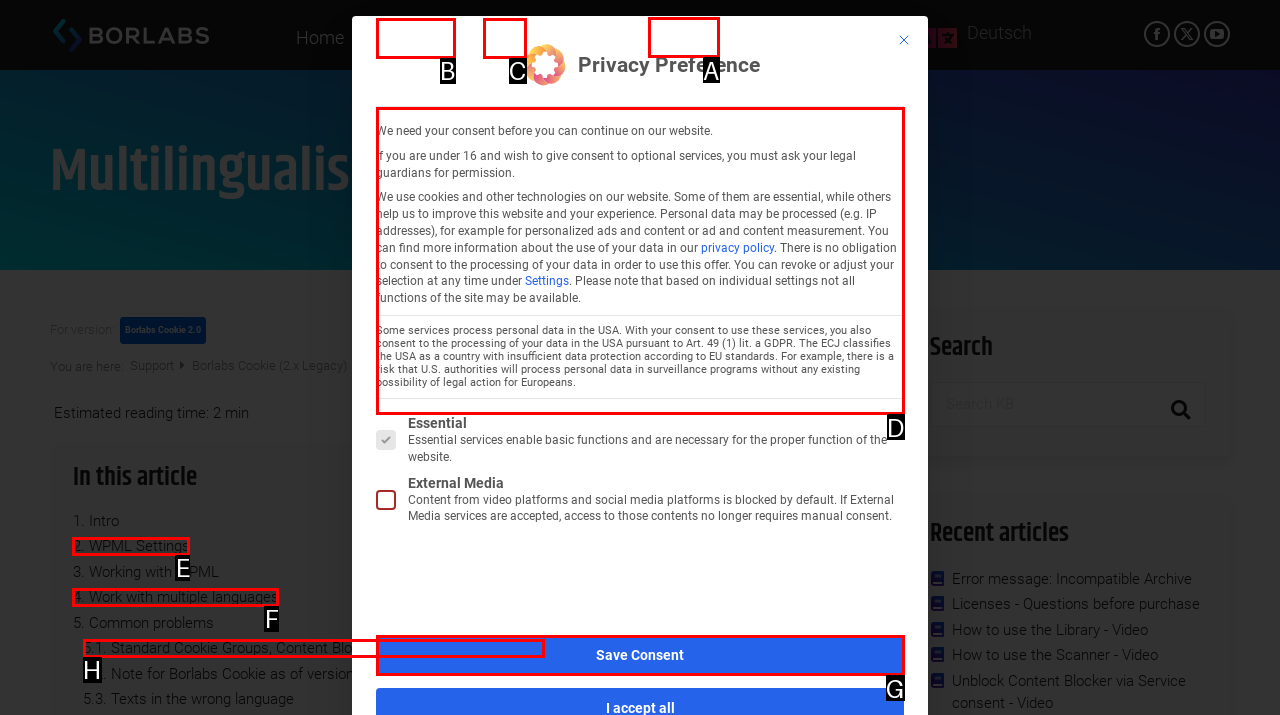Determine the HTML element to be clicked to complete the task: Go to the support page. Answer by giving the letter of the selected option.

A